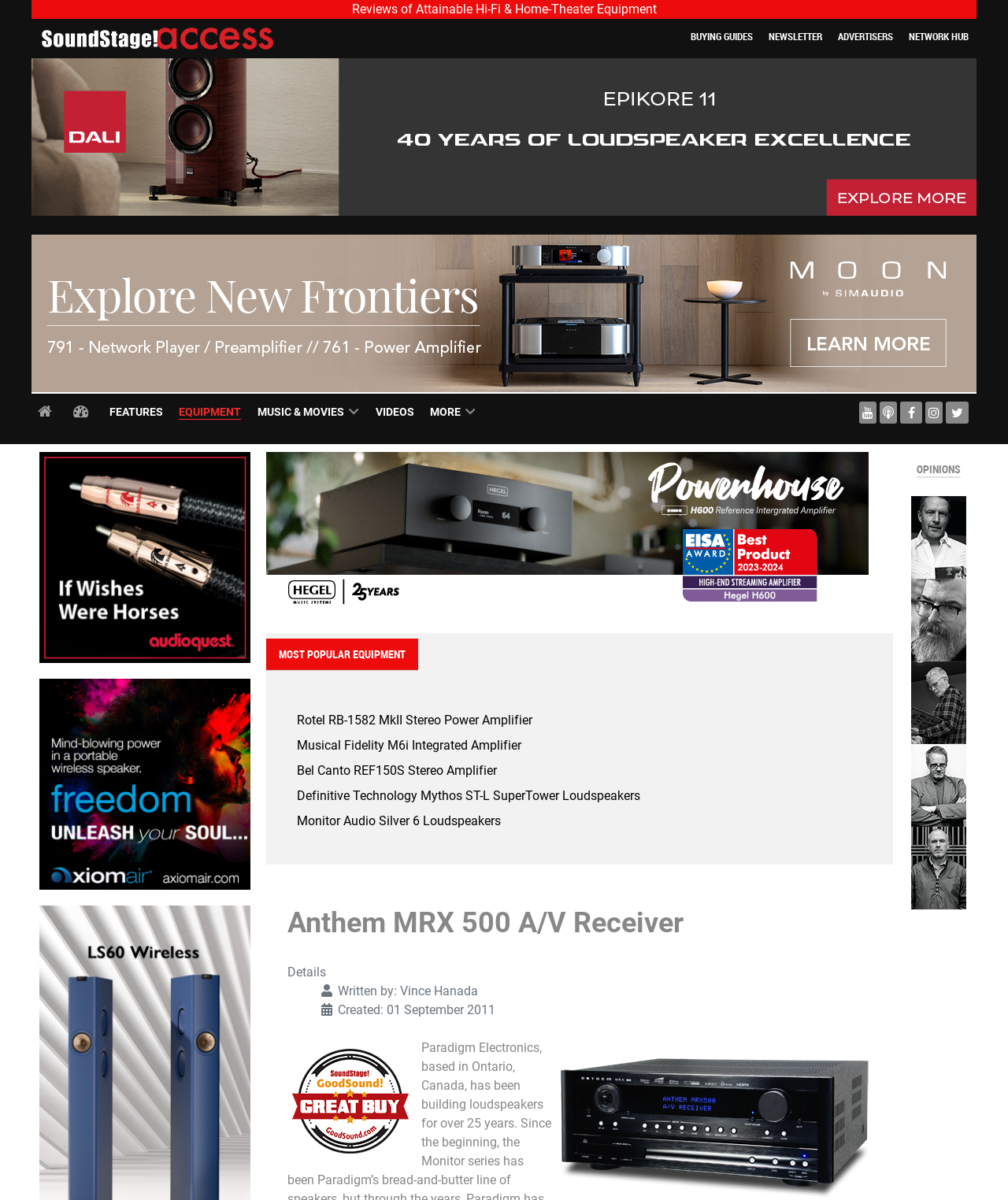Please find the bounding box coordinates of the element's region to be clicked to carry out this instruction: "Click on the BUYING GUIDES link".

[0.685, 0.026, 0.747, 0.035]